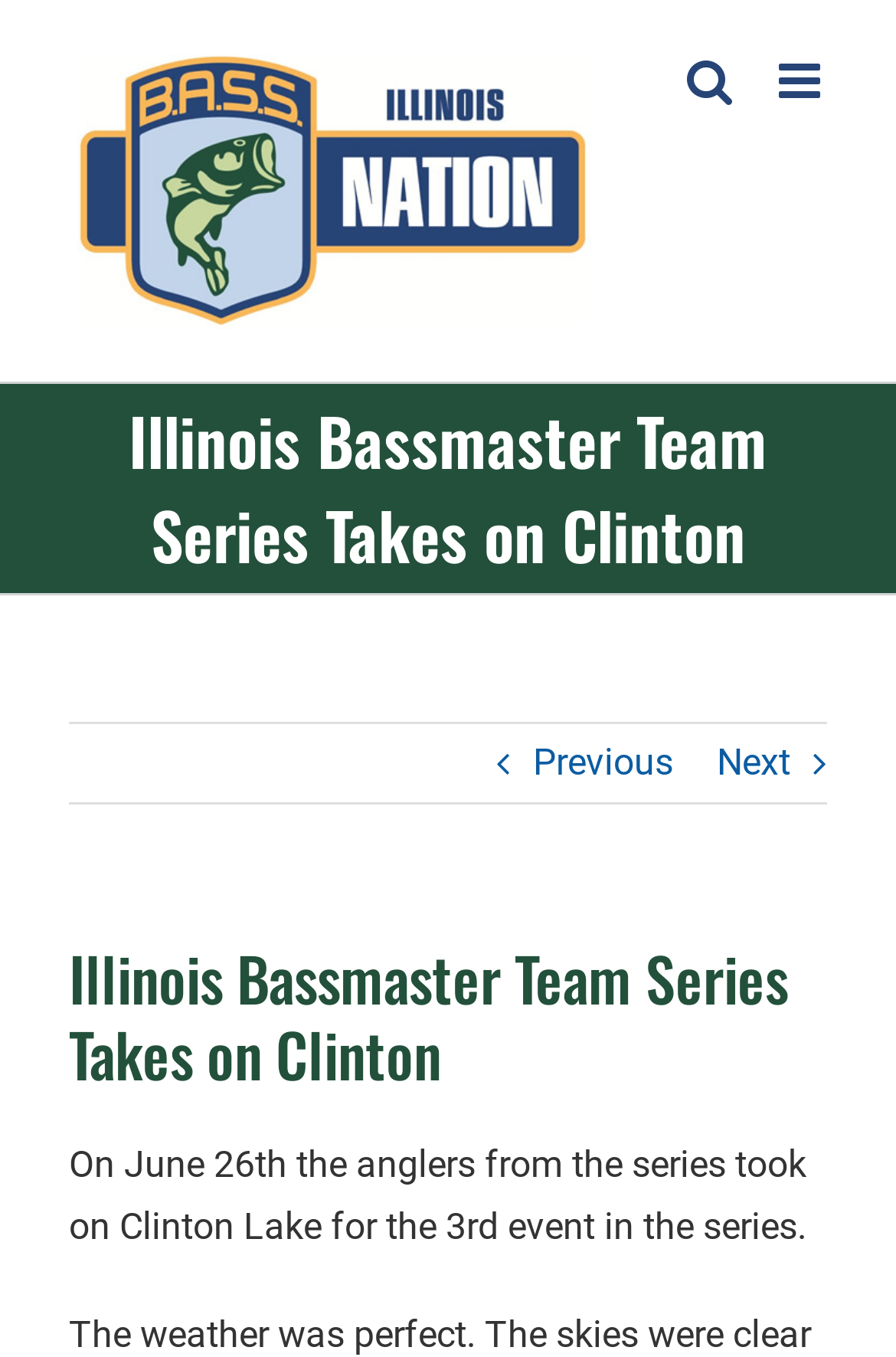Provide the bounding box coordinates of the HTML element described by the text: "aria-label="Toggle mobile menu"". The coordinates should be in the format [left, top, right, bottom] with values between 0 and 1.

[0.869, 0.042, 0.923, 0.078]